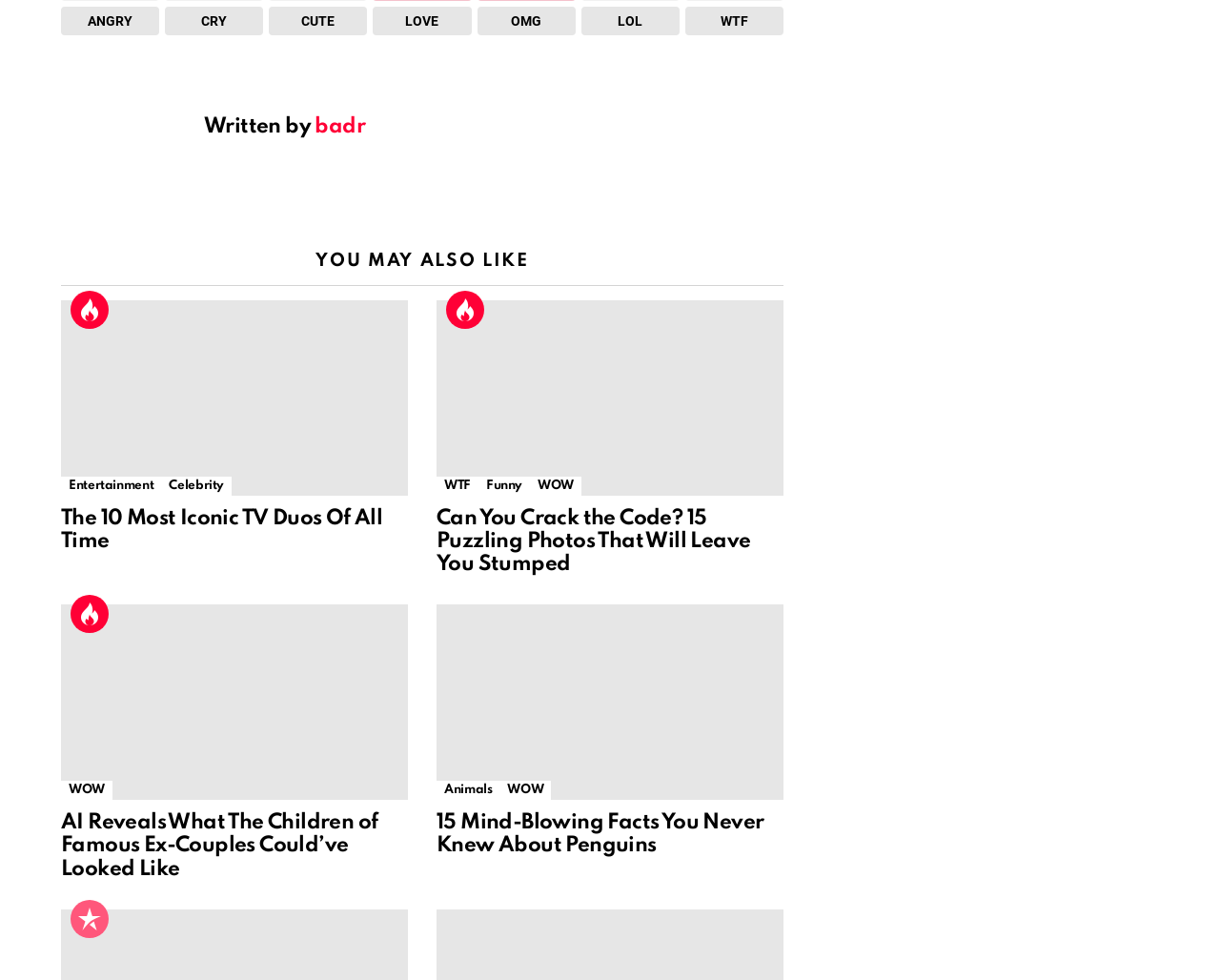Determine the bounding box coordinates of the target area to click to execute the following instruction: "View the image '15 Puzzling Photos That Will Leave You Stumped'."

[0.358, 0.306, 0.642, 0.505]